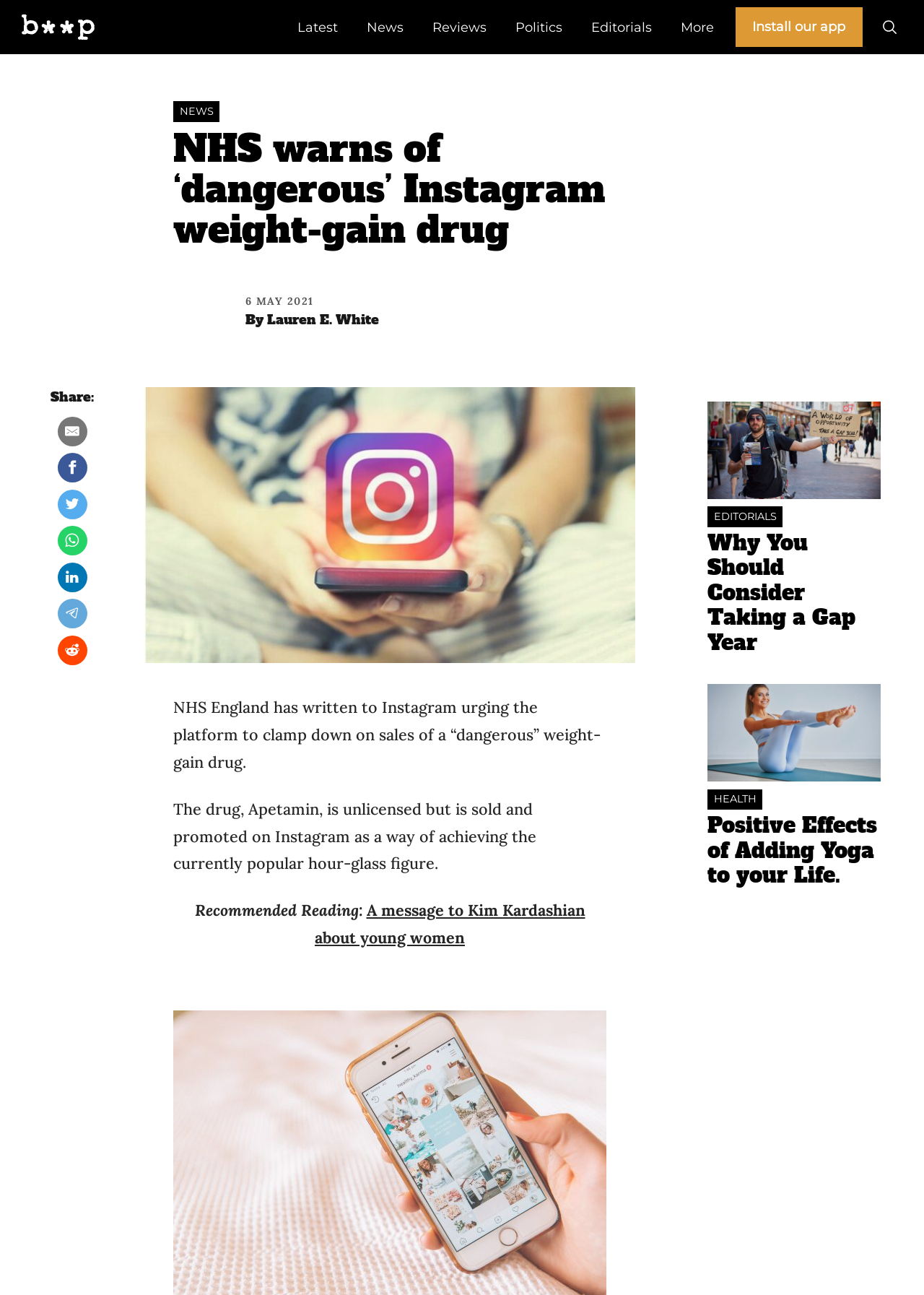Offer a meticulous caption that includes all visible features of the webpage.

The webpage appears to be a news article page with a focus on a specific news story. At the top, there is a header section with links to various categories such as "Latest", "News", "Reviews", and more. Below this, there is a prominent heading that reads "NHS warns of ‘dangerous’ Instagram weight-gain drug" with a subheading that includes the date and author of the article.

To the left of the heading, there is an image related to Instagram. The article itself is divided into paragraphs, with the first paragraph describing how NHS England has written to Instagram to clamp down on sales of a "dangerous" weight-gain drug called Apetamin. The article continues to explain the risks associated with this drug and its promotion on Instagram.

On the right side of the page, there are several links to other articles and categories, including "Recommended Reading" and "EDITORIALS". There is also a search bar at the top right corner of the page, allowing users to search for specific topics.

At the bottom of the page, there are more links to other articles and categories, including "HEALTH" and "Positive Effects of Adding Yoga to your Life". Overall, the webpage is well-organized and easy to navigate, with a clear focus on providing news and information to its readers.